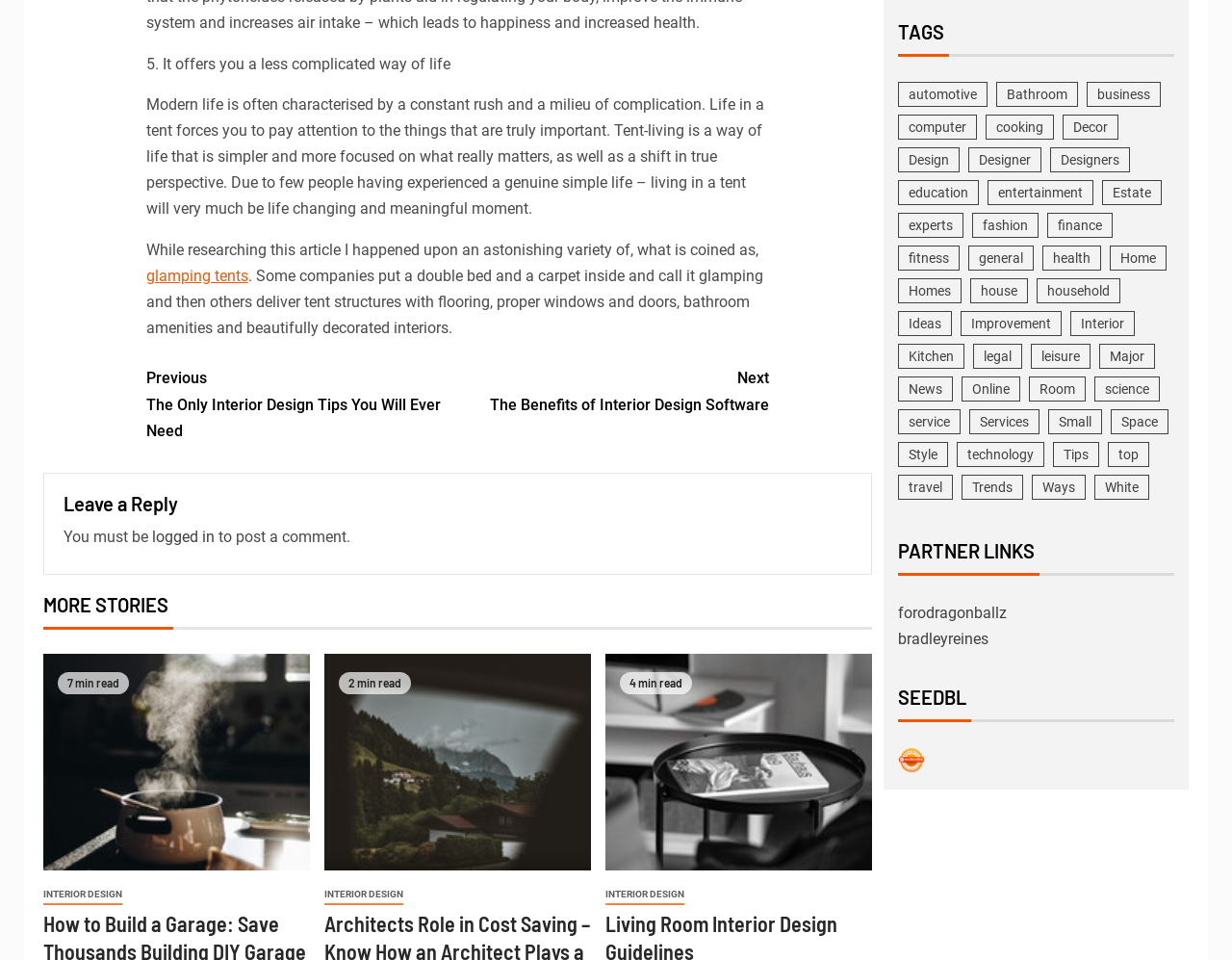Determine the bounding box coordinates of the clickable element to complete this instruction: "Click on 'Continue Reading'". Provide the coordinates in the format of four float numbers between 0 and 1, [left, top, right, bottom].

[0.119, 0.37, 0.624, 0.472]